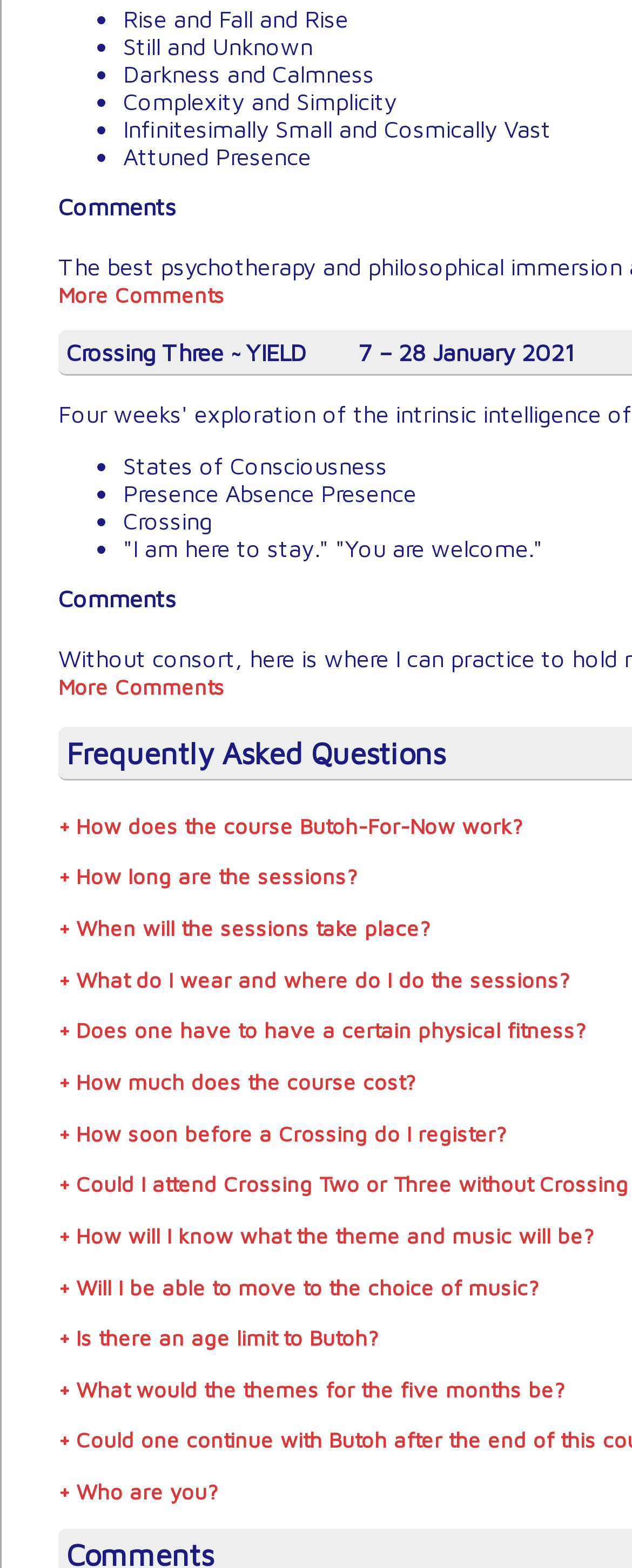What are the themes of the course?
Please use the image to provide a one-word or short phrase answer.

Various themes